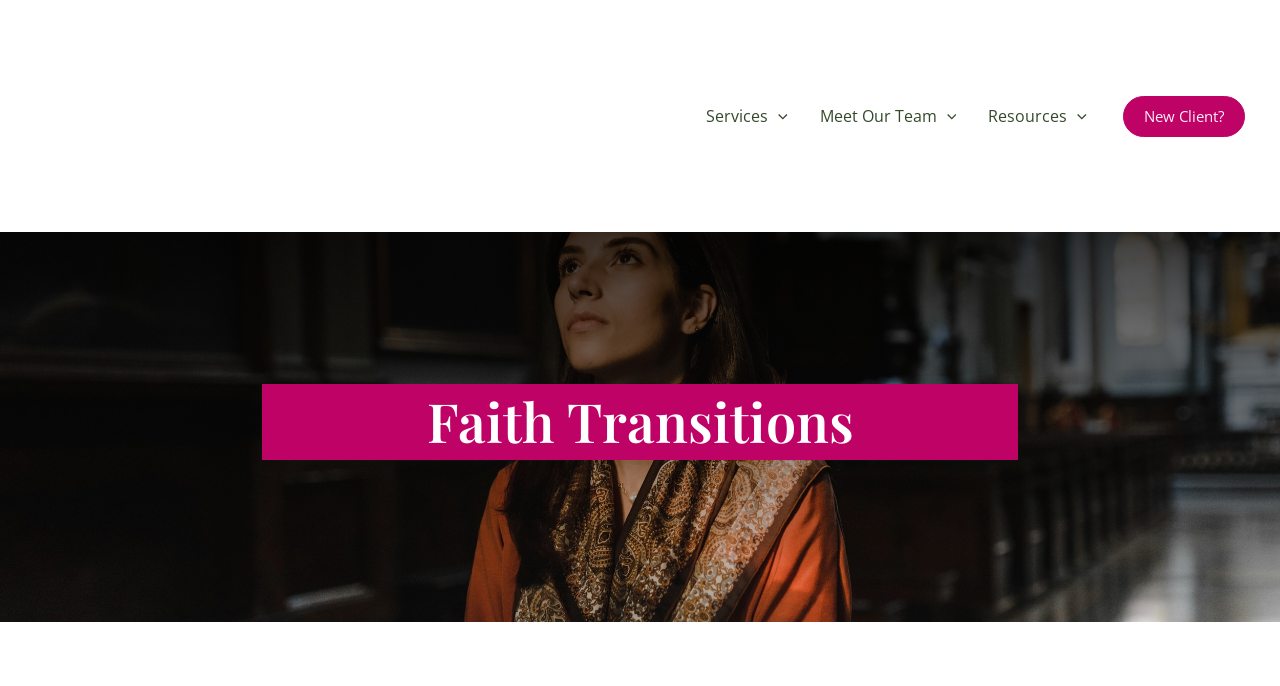What is the layout of the navigation menu?
Using the information from the image, provide a comprehensive answer to the question.

I determined the layout of the navigation menu by analyzing the bounding box coordinates of the menu items. The x-coordinates of the menu items are increasing from left to right, indicating a horizontal layout.